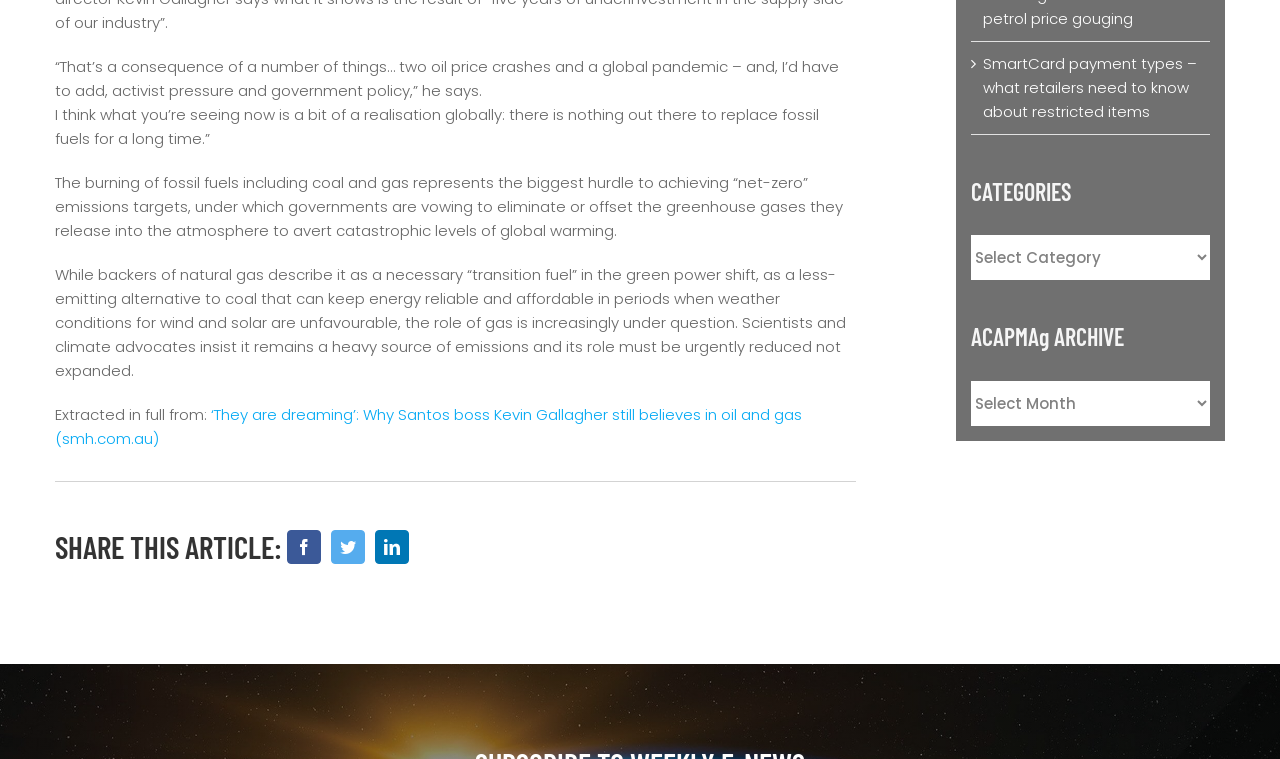Answer the question below in one word or phrase:
What is the name of the archive section?

ACAPMAg ARCHIVE